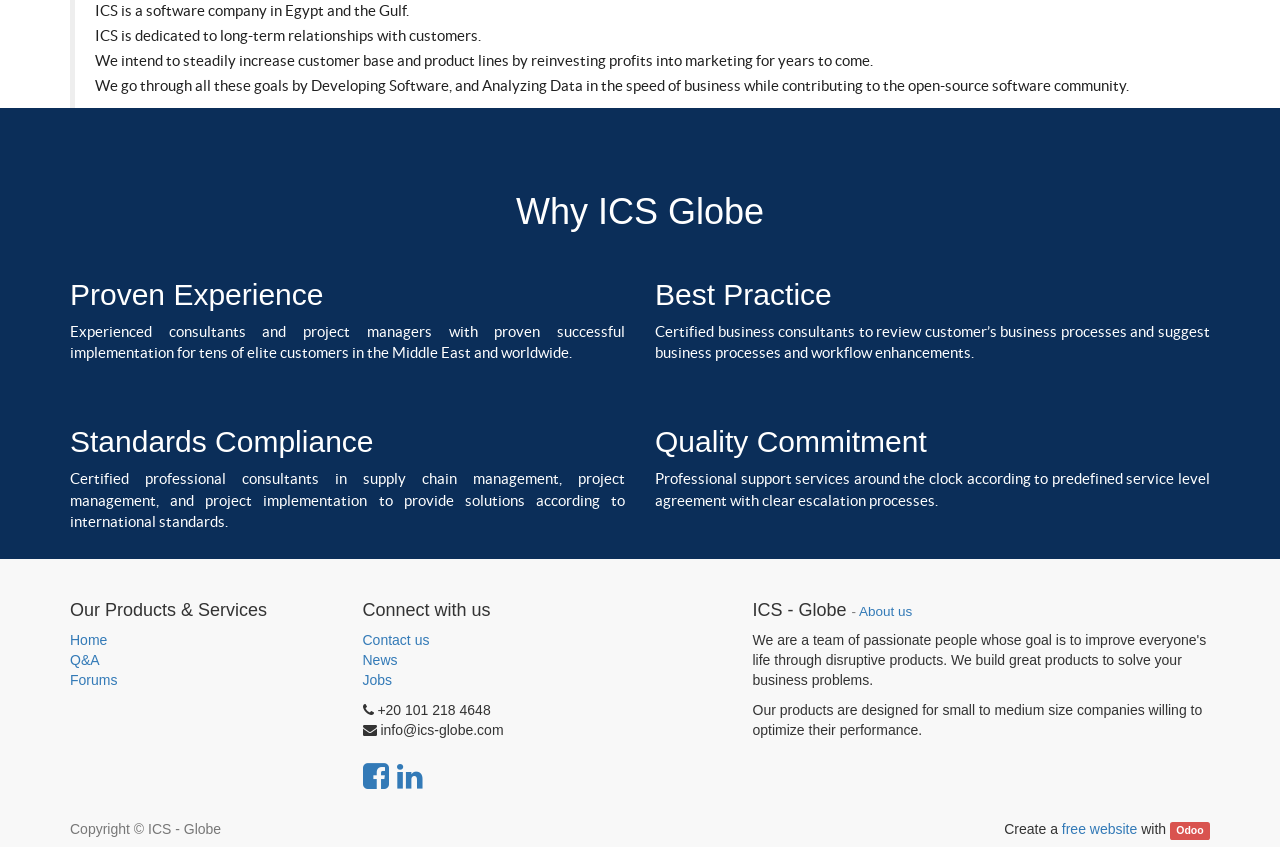Determine the bounding box coordinates for the UI element with the following description: "News". The coordinates should be four float numbers between 0 and 1, represented as [left, top, right, bottom].

[0.283, 0.768, 0.488, 0.792]